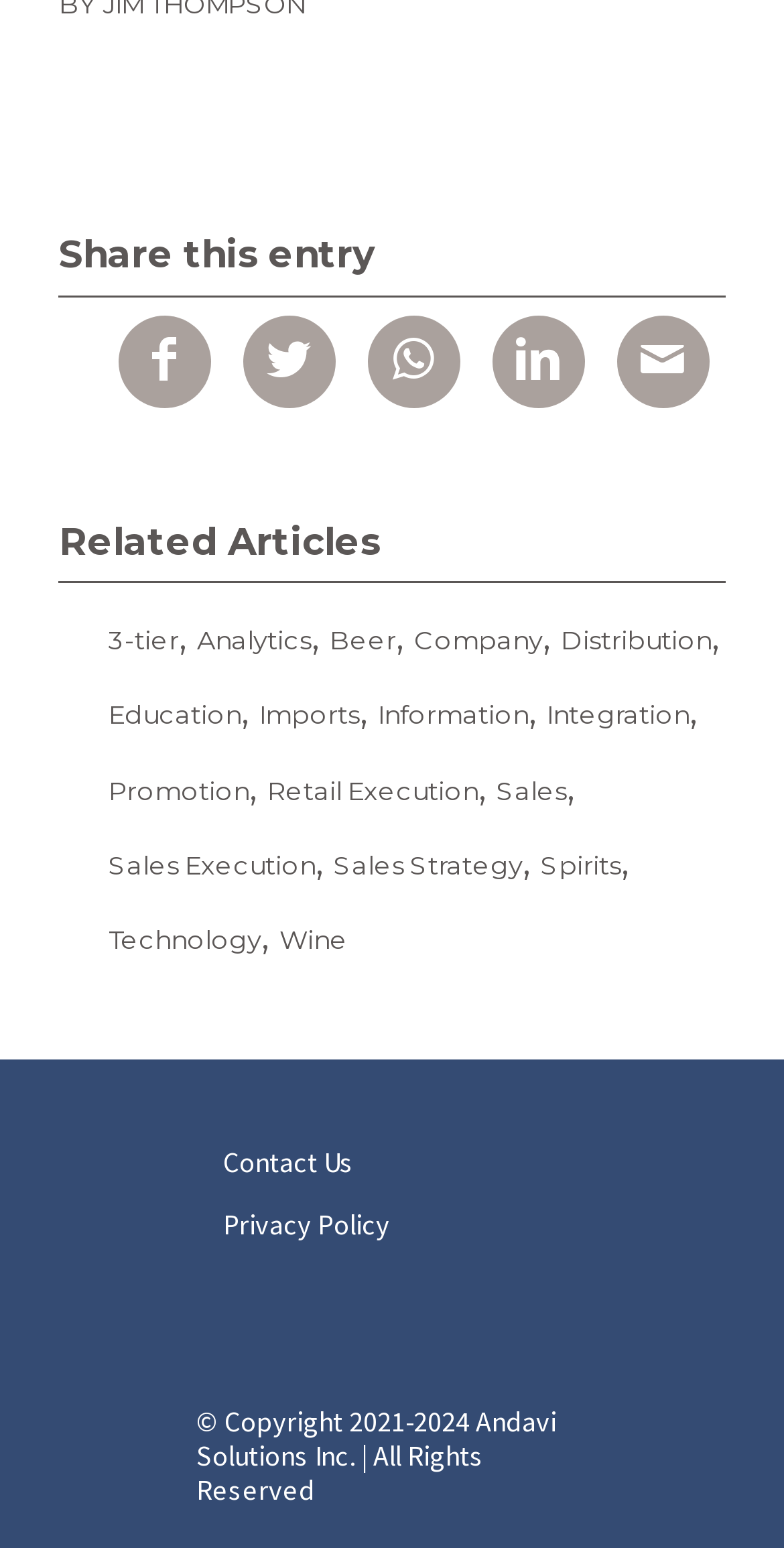Specify the bounding box coordinates of the region I need to click to perform the following instruction: "Share on LinkedIn". The coordinates must be four float numbers in the range of 0 to 1, i.e., [left, top, right, bottom].

[0.628, 0.204, 0.746, 0.263]